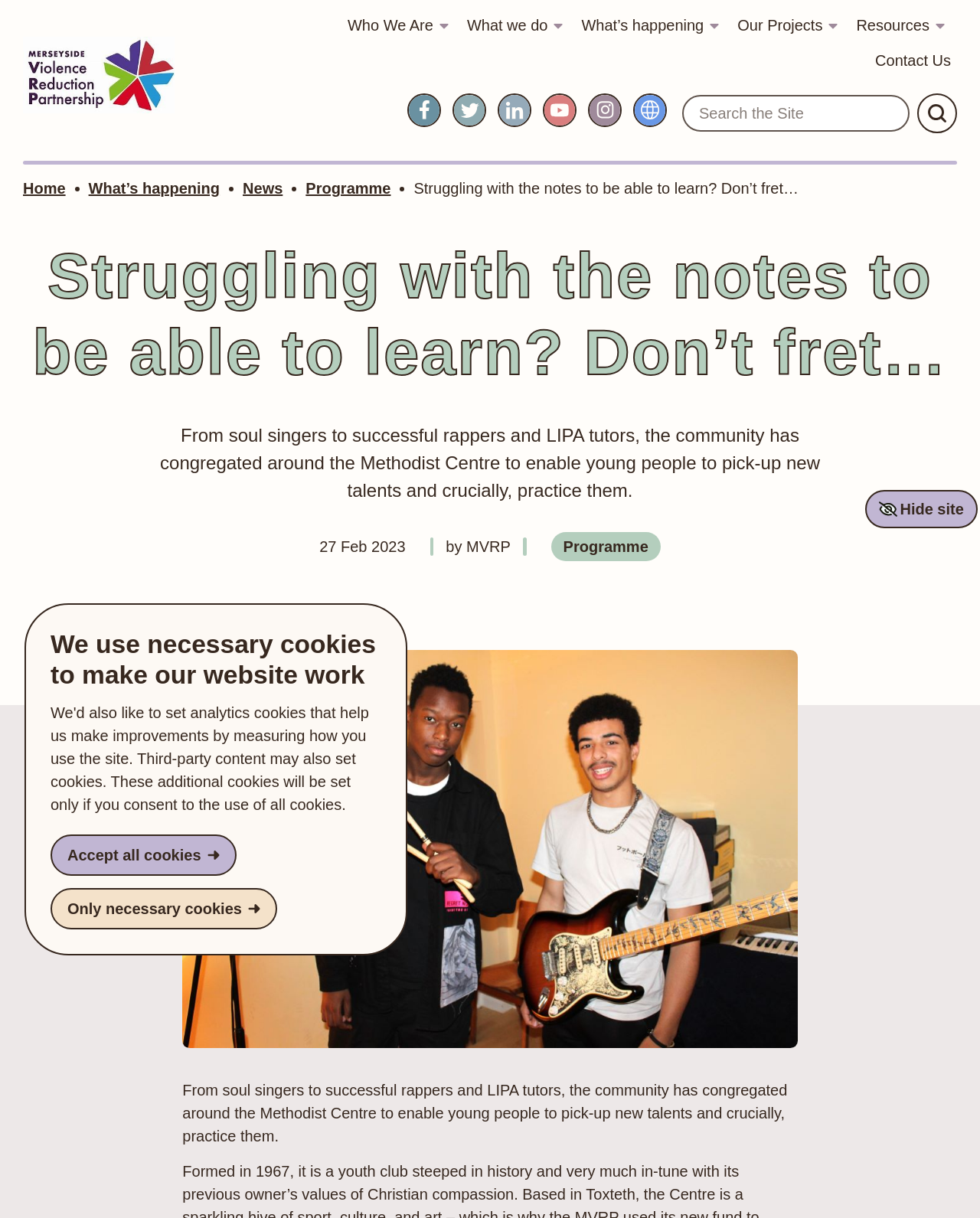Find the bounding box coordinates of the element to click in order to complete the given instruction: "Go to the 'Programme' page."

[0.562, 0.437, 0.674, 0.461]